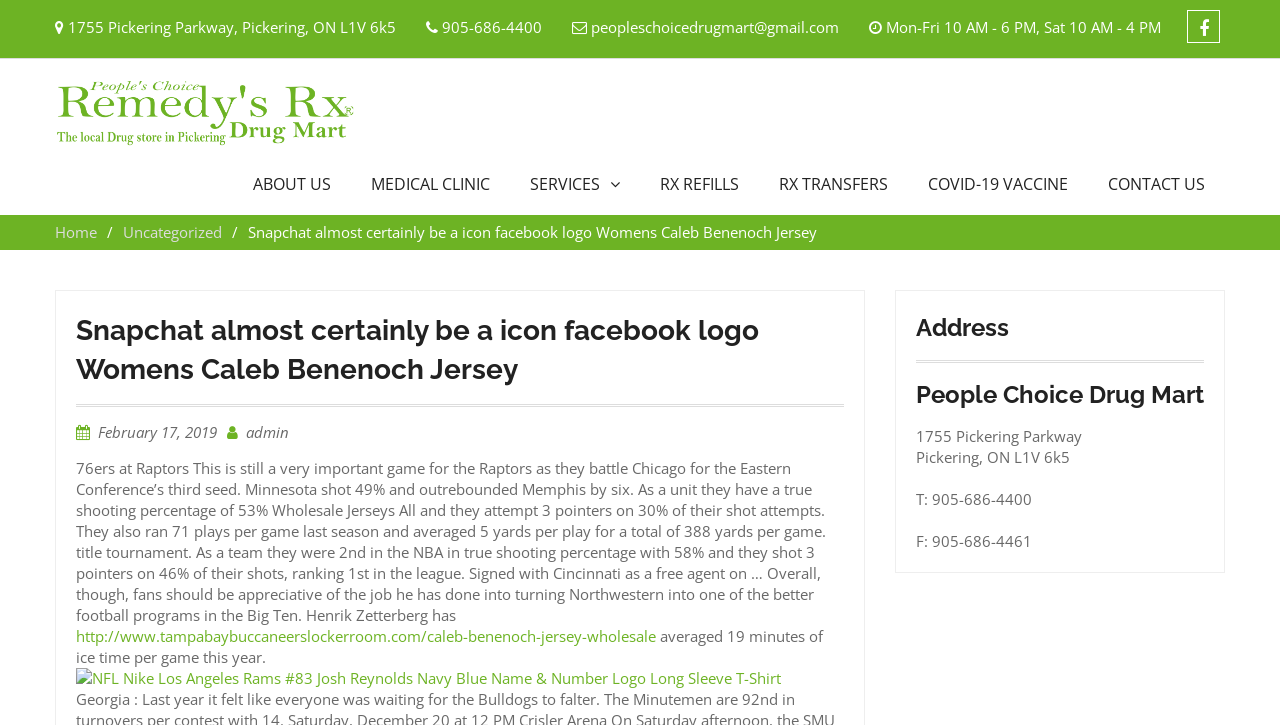Locate and extract the headline of this webpage.

Snapchat almost certainly be a icon facebook logo Womens Caleb Benenoch Jersey